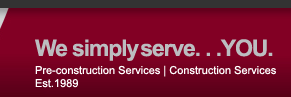What types of services are provided?
Using the visual information from the image, give a one-word or short-phrase answer.

Pre-construction Services | Construction Services